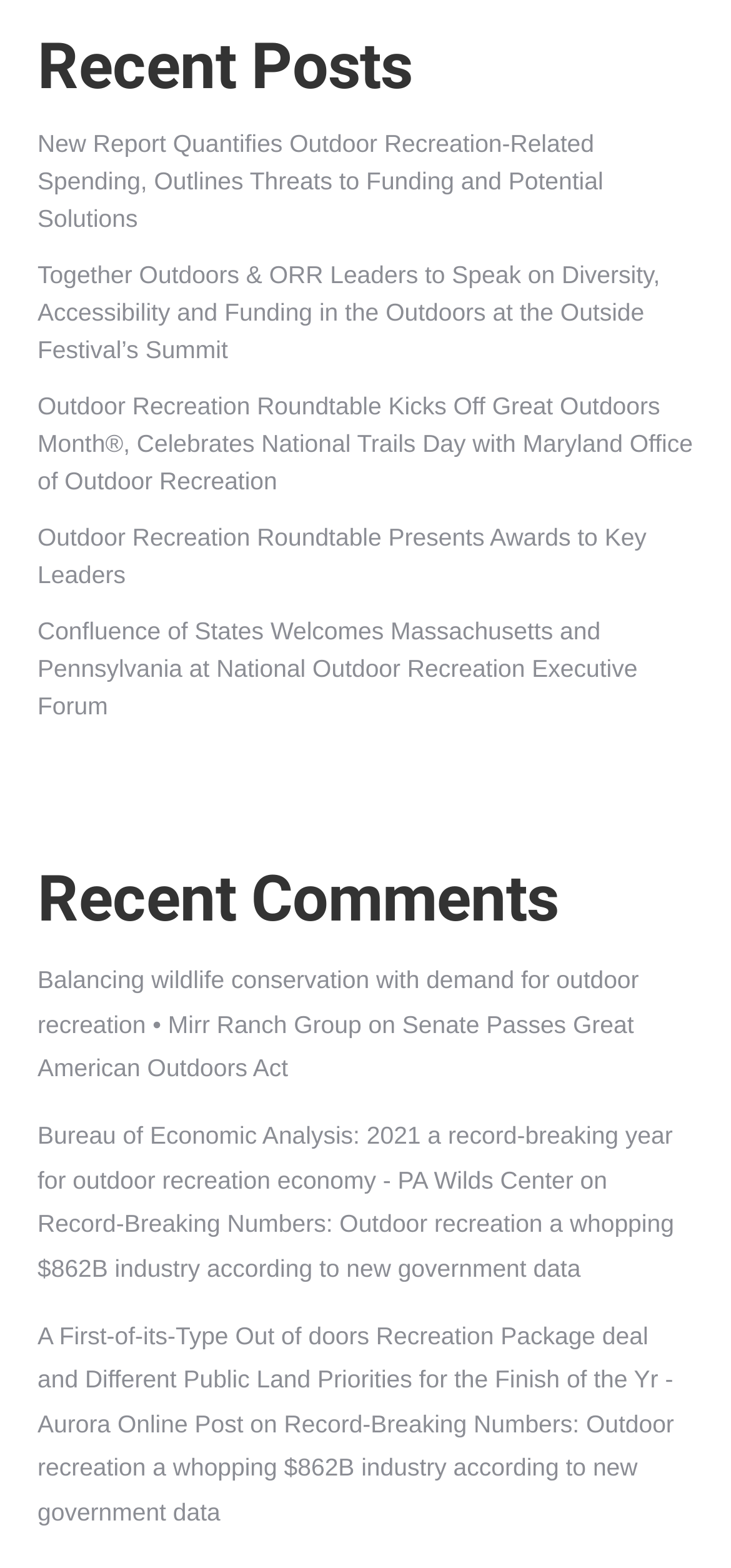How many recent posts are listed?
Using the information from the image, answer the question thoroughly.

There are six links listed under the 'Recent Posts' heading, each with a title related to outdoor recreation.